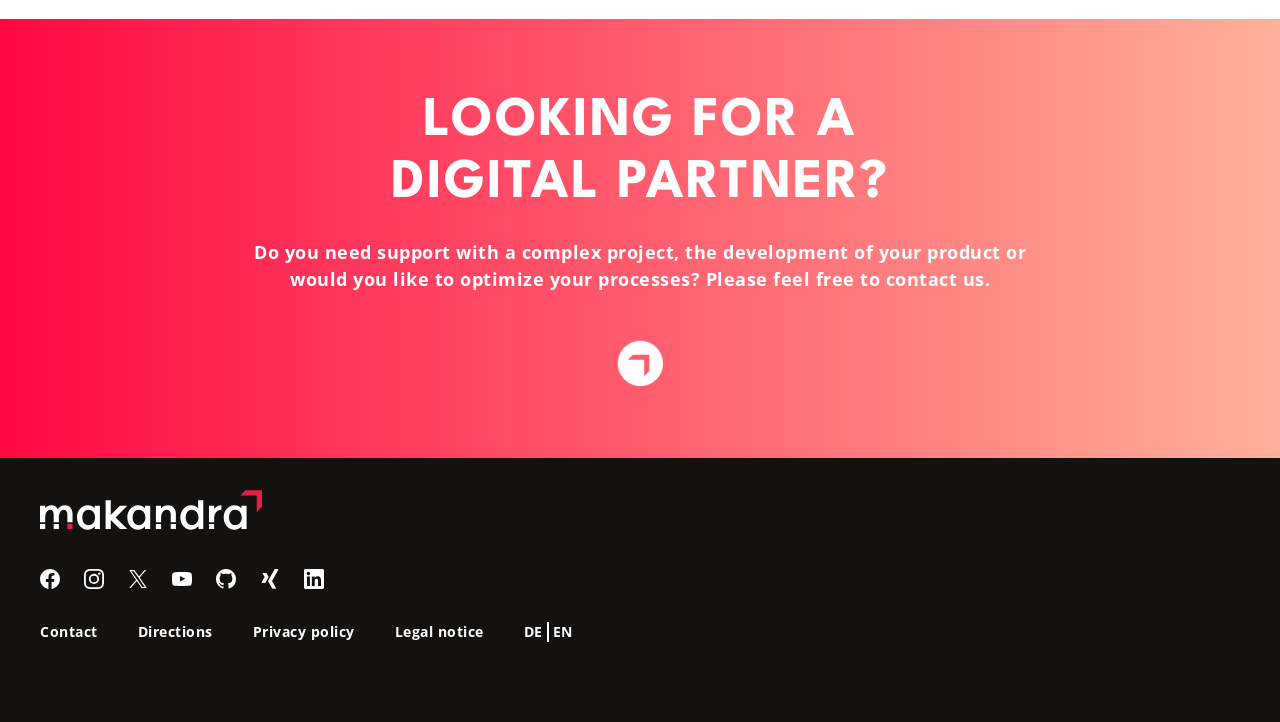Identify the bounding box coordinates for the UI element described as follows: "alt="kununu Top Company 2023"". Ensure the coordinates are four float numbers between 0 and 1, formatted as [left, top, right, bottom].

[0.827, 0.678, 0.885, 0.7]